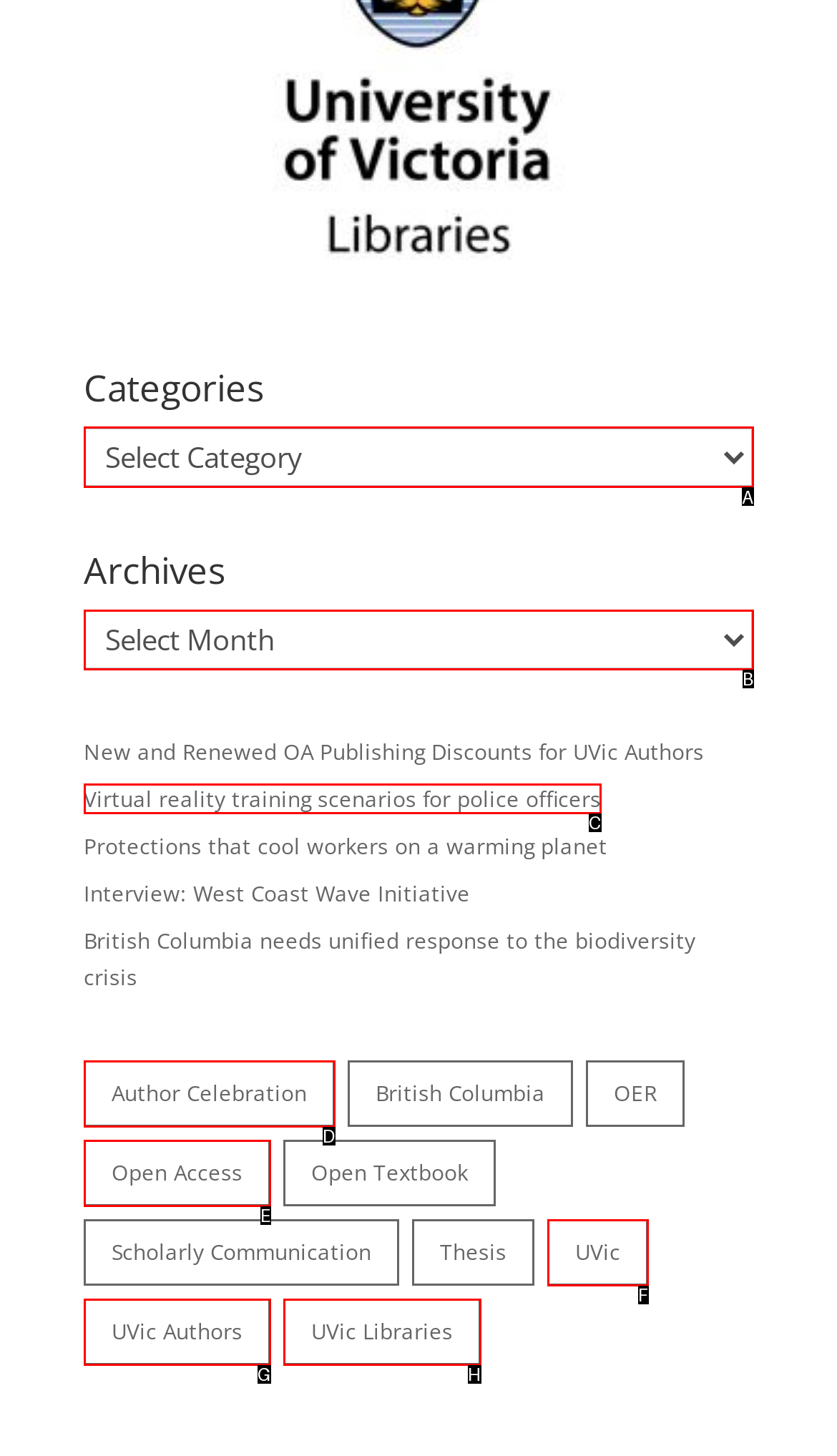Identify which HTML element to click to fulfill the following task: Select a category. Provide your response using the letter of the correct choice.

A